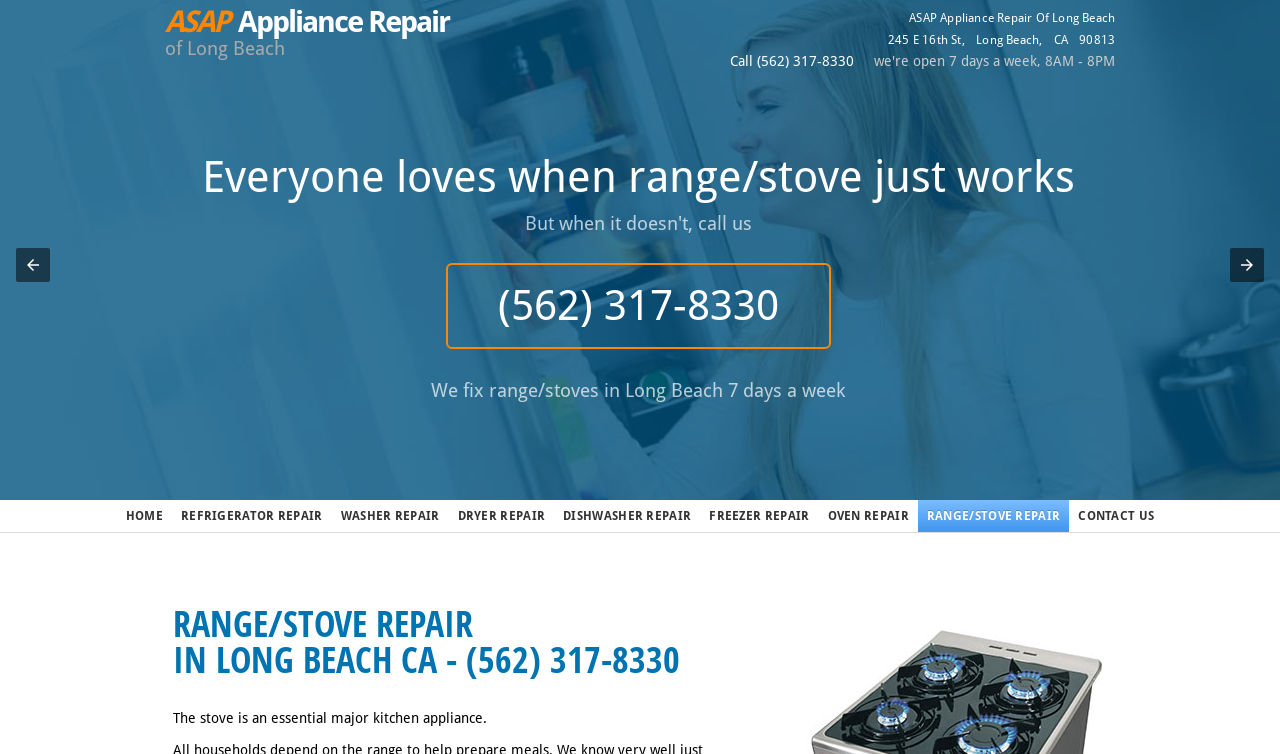Identify the webpage's primary heading and generate its text.

Everyone loves when range/stove just works